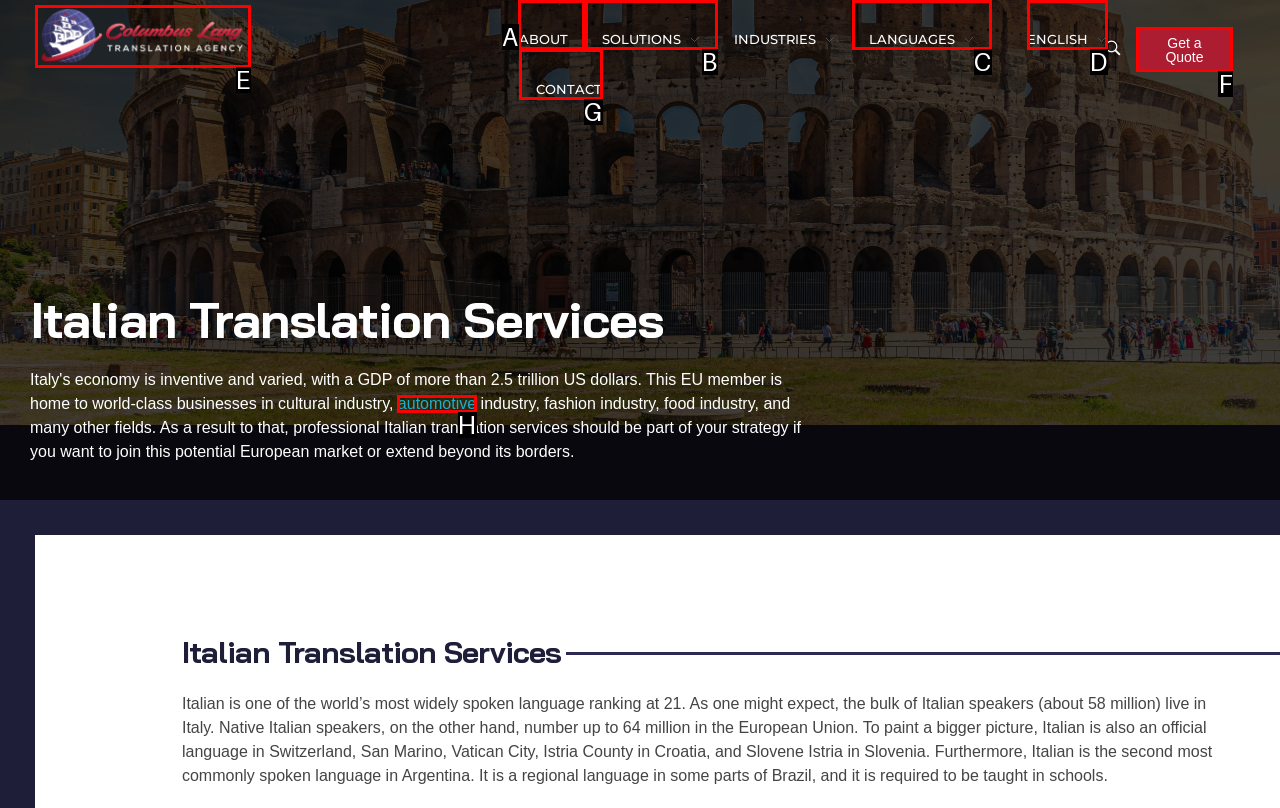For the task: Go to ABOUT page, identify the HTML element to click.
Provide the letter corresponding to the right choice from the given options.

A